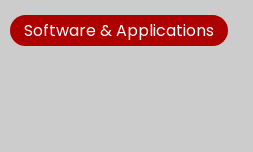Describe the image with as much detail as possible.

The image depicts a prominent button labeled "Software & Applications," designed with a striking red background and white text. This visually appealing element is likely meant to attract users' attention, directing them towards a section that showcases various software and applications relevant to enhancing productivity, performance, and user experience. The design emphasizes a modern aesthetic, ensuring clarity and easy readability, making it an essential navigation tool on the webpage it is part of.